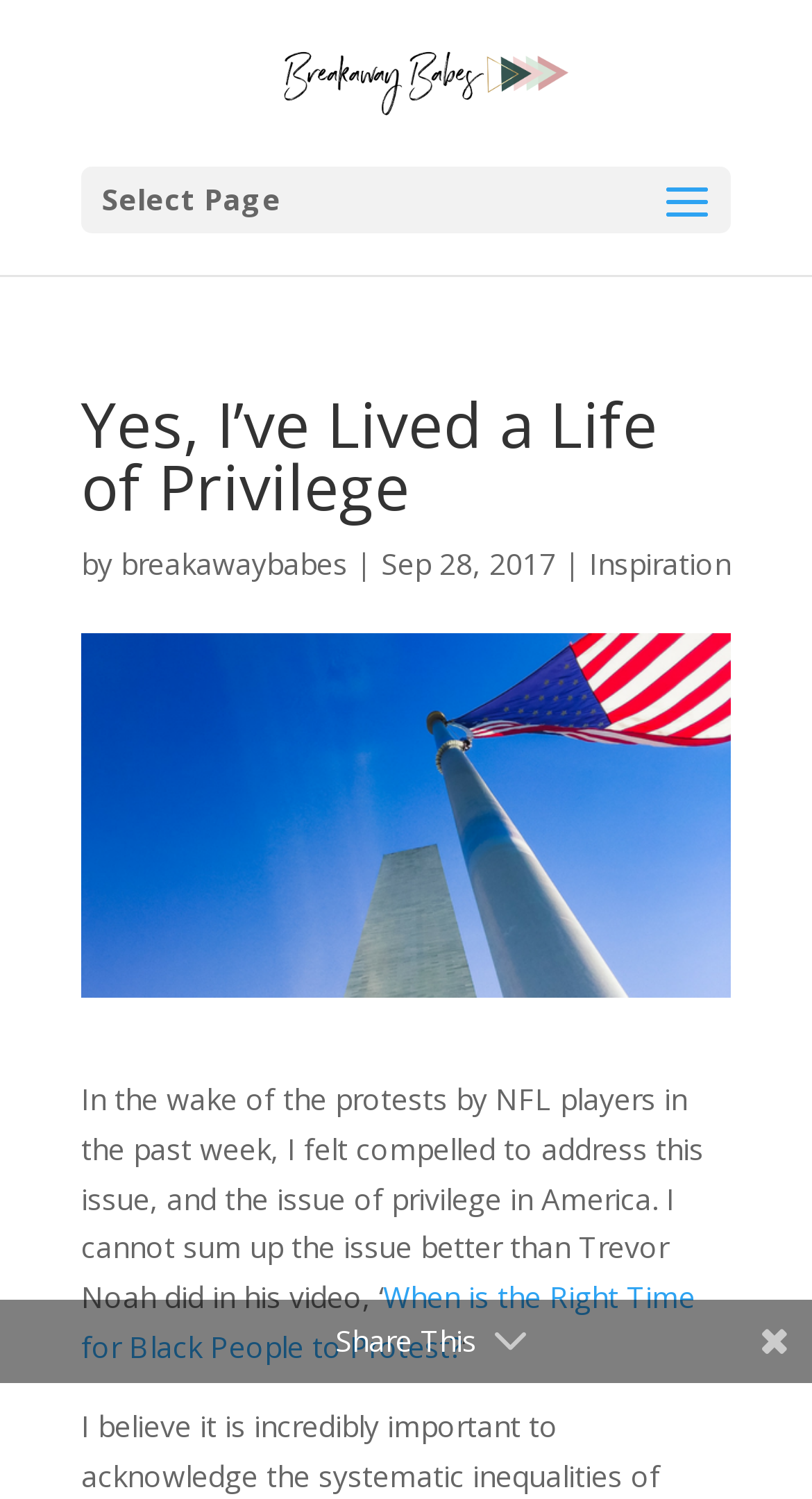Look at the image and give a detailed response to the following question: What is the name of the website?

The name of the website can be found in the top-left corner of the webpage, where it says 'Breakaway Babes' in a link format.